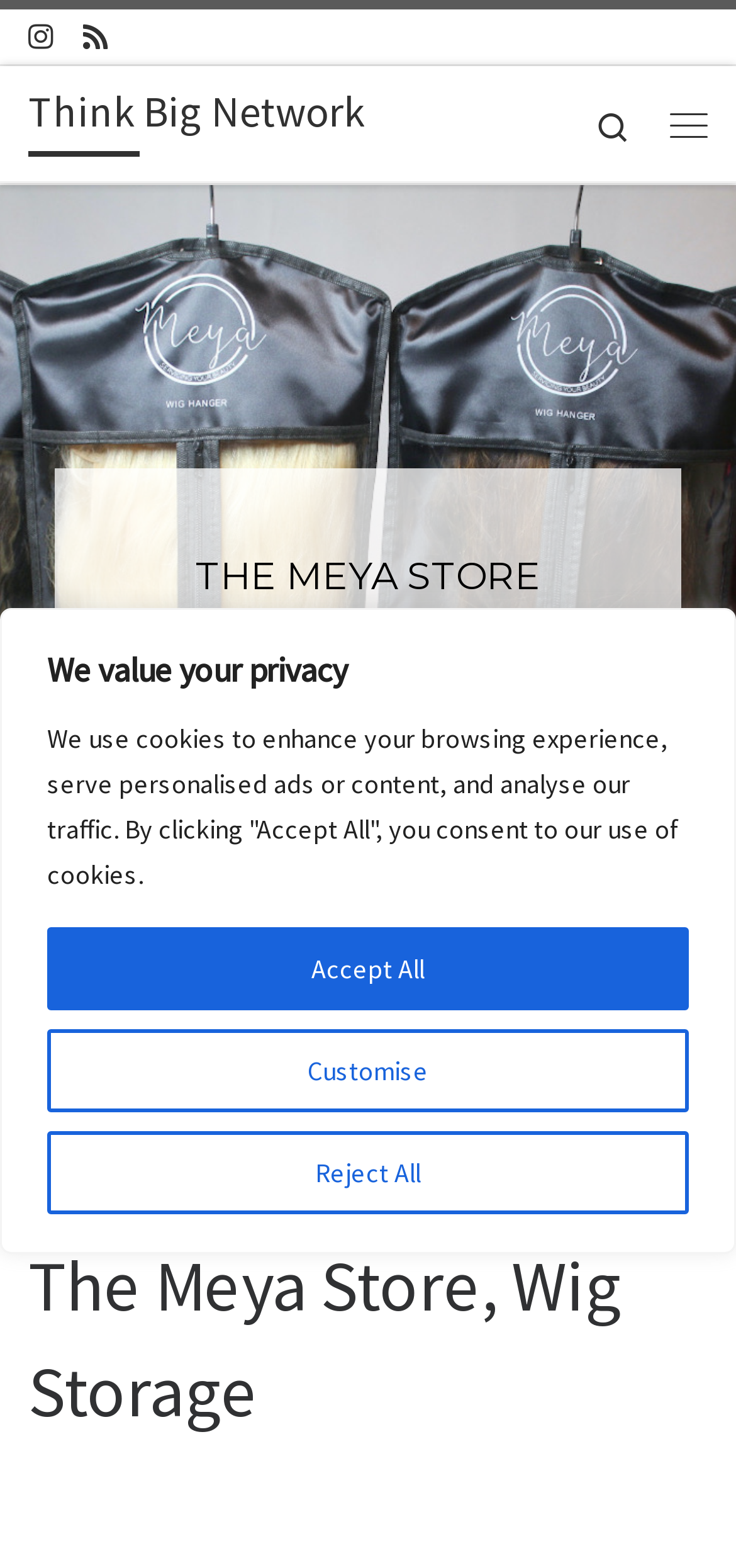Please determine the bounding box coordinates for the element that should be clicked to follow these instructions: "Search".

[0.779, 0.042, 0.885, 0.116]